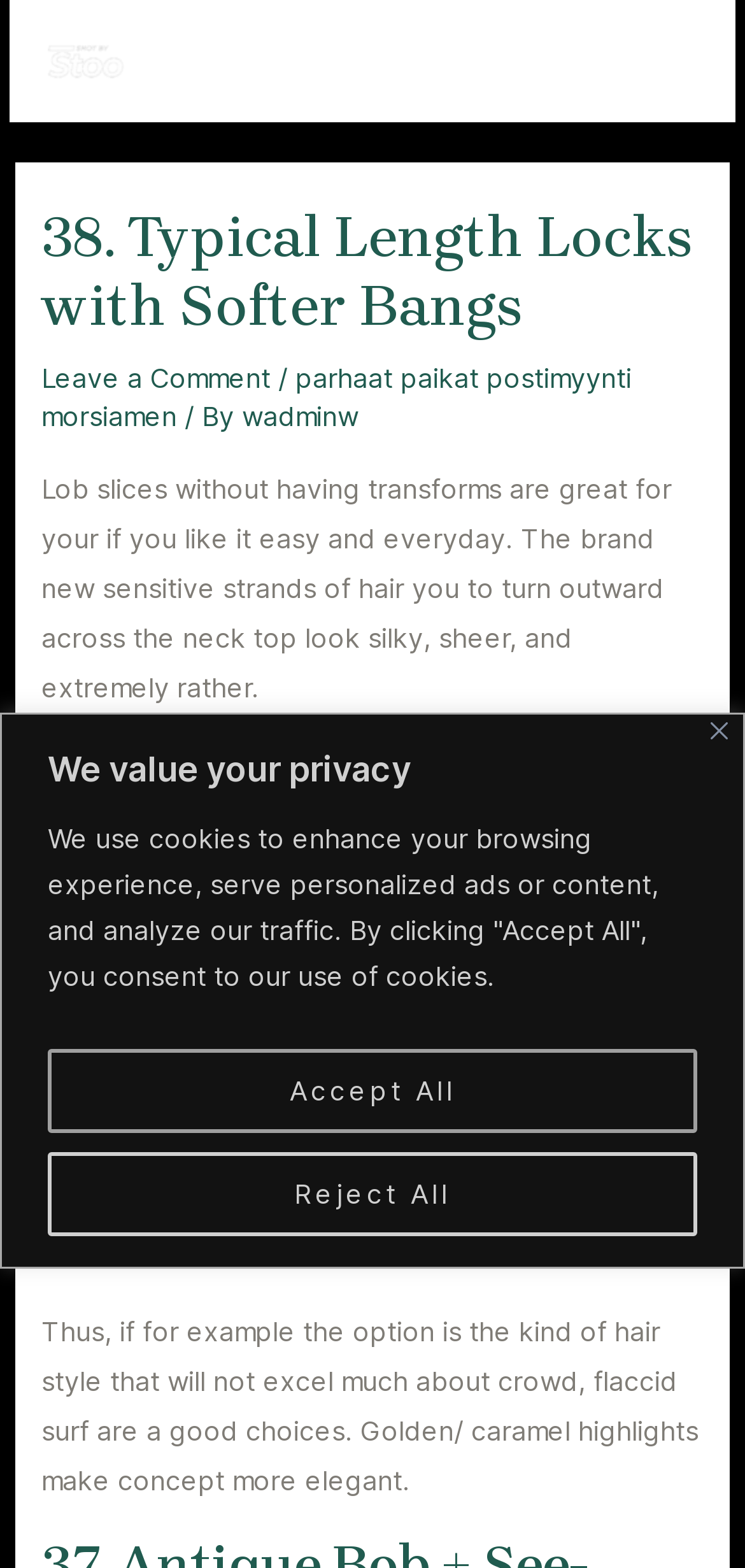Identify the bounding box coordinates of the clickable region to carry out the given instruction: "Click the 'Close' button".

[0.954, 0.461, 0.977, 0.472]